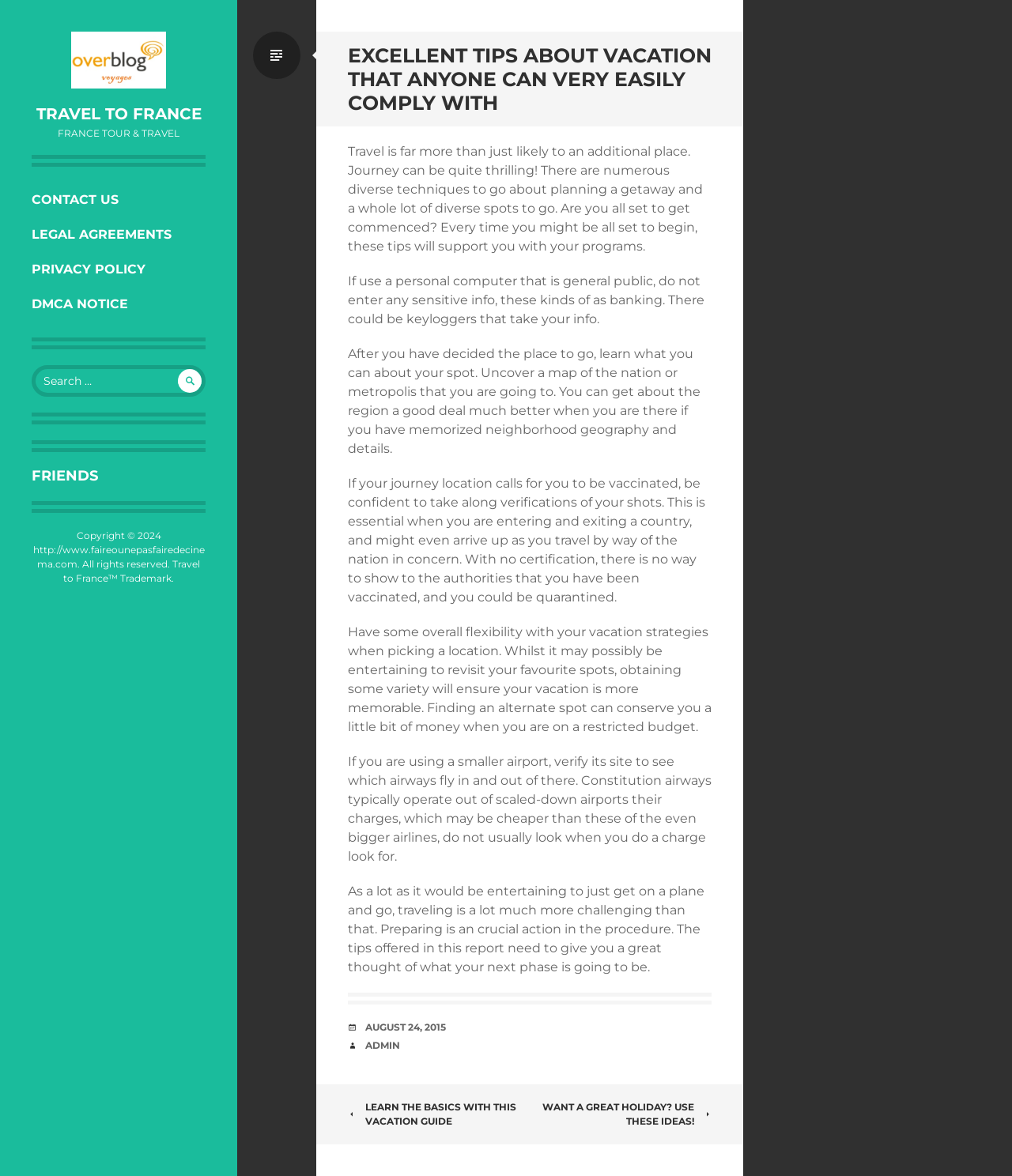Can you find the bounding box coordinates of the area I should click to execute the following instruction: "Search for something"?

[0.031, 0.311, 0.203, 0.338]